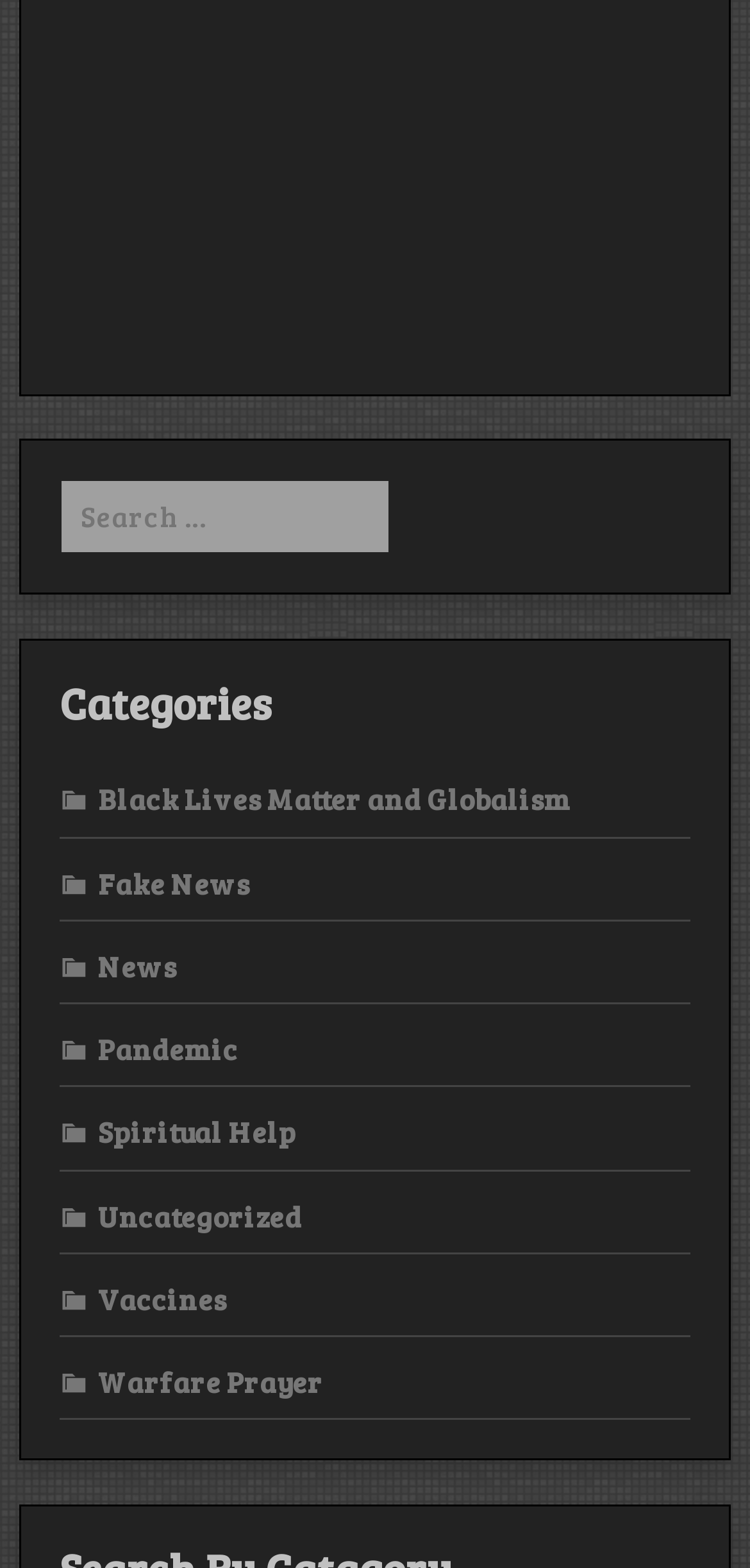Locate the bounding box coordinates of the region to be clicked to comply with the following instruction: "explore Spiritual Help". The coordinates must be four float numbers between 0 and 1, in the form [left, top, right, bottom].

[0.079, 0.71, 0.395, 0.734]